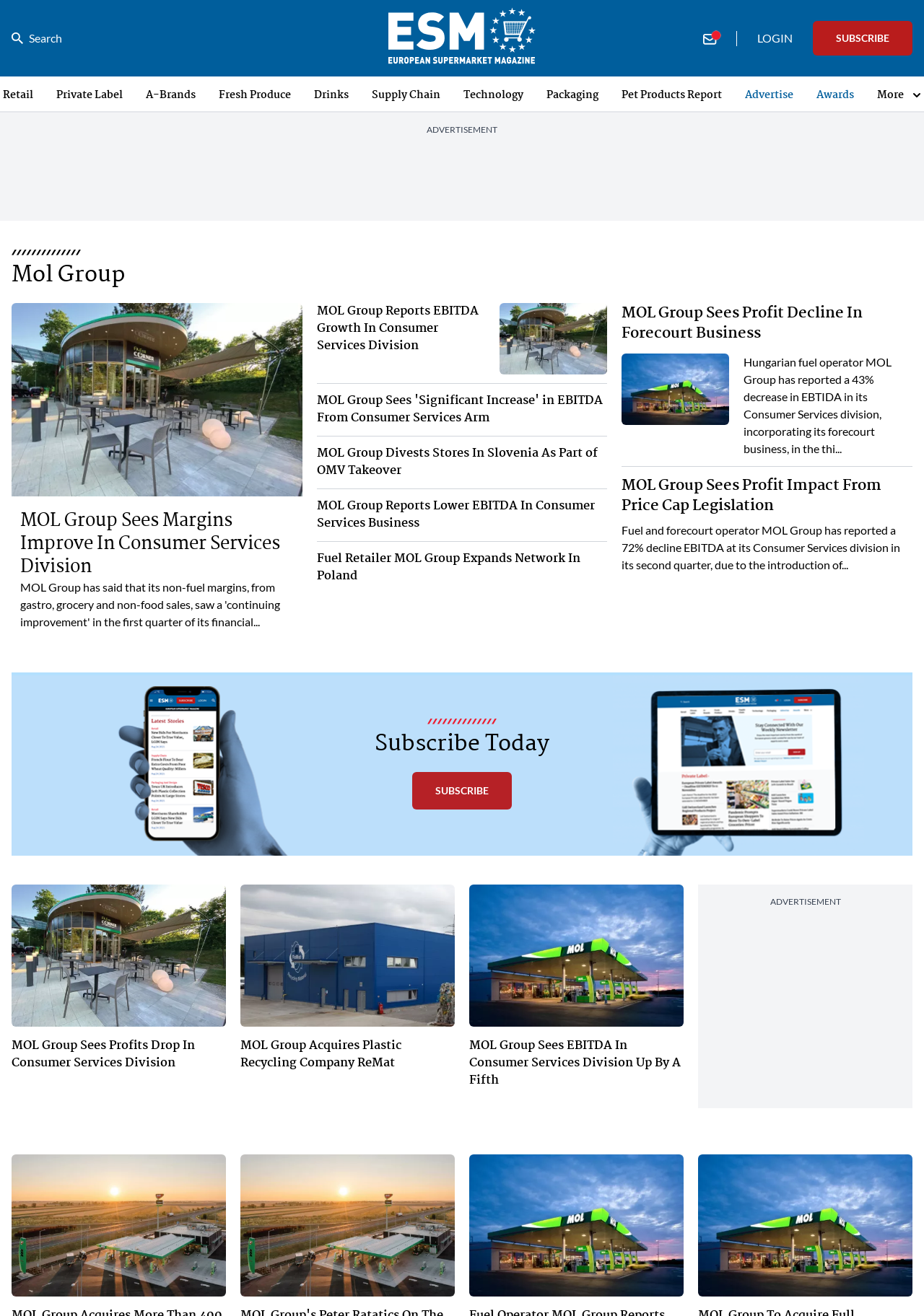What is the function of the 'More open' button?
Look at the screenshot and respond with a single word or phrase.

To show more content